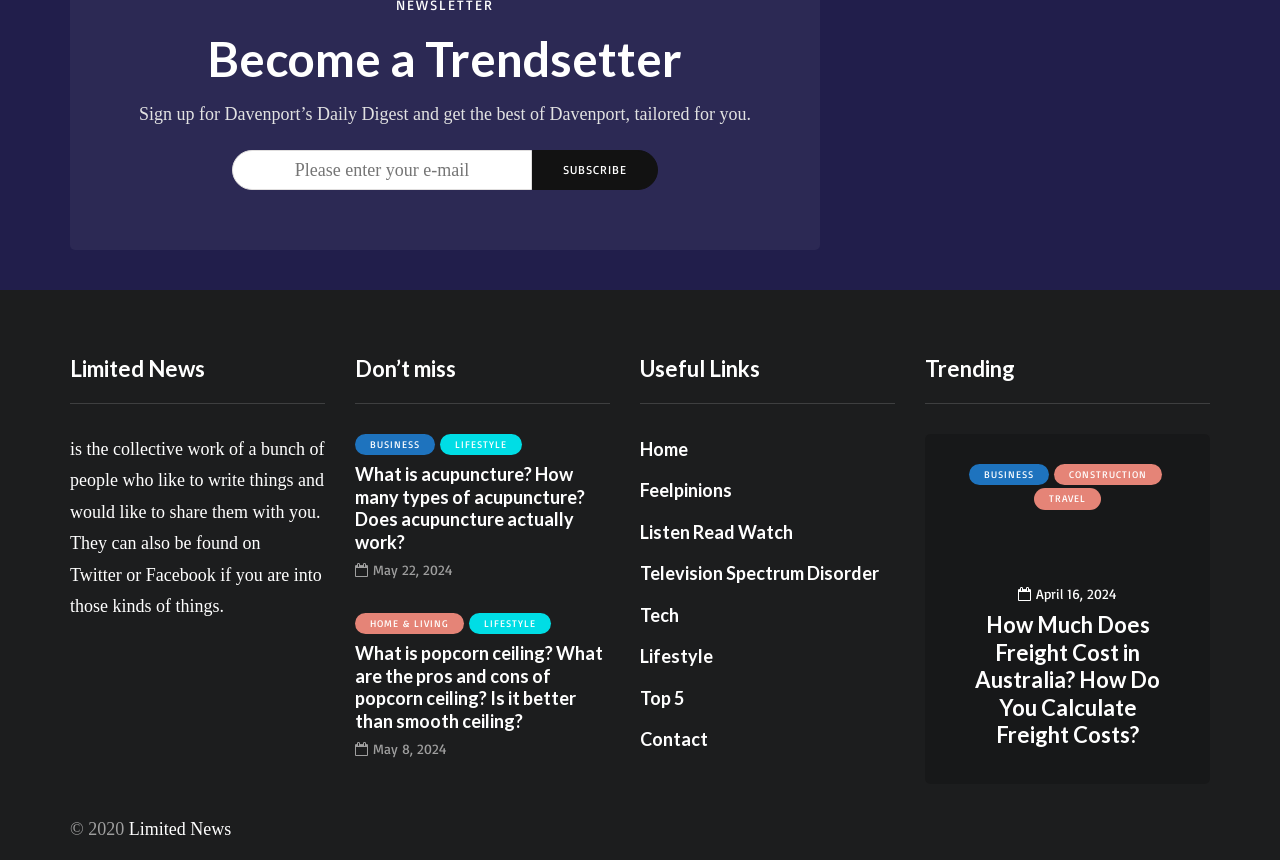Kindly determine the bounding box coordinates for the area that needs to be clicked to execute this instruction: "Visit the Home page".

[0.5, 0.509, 0.538, 0.535]